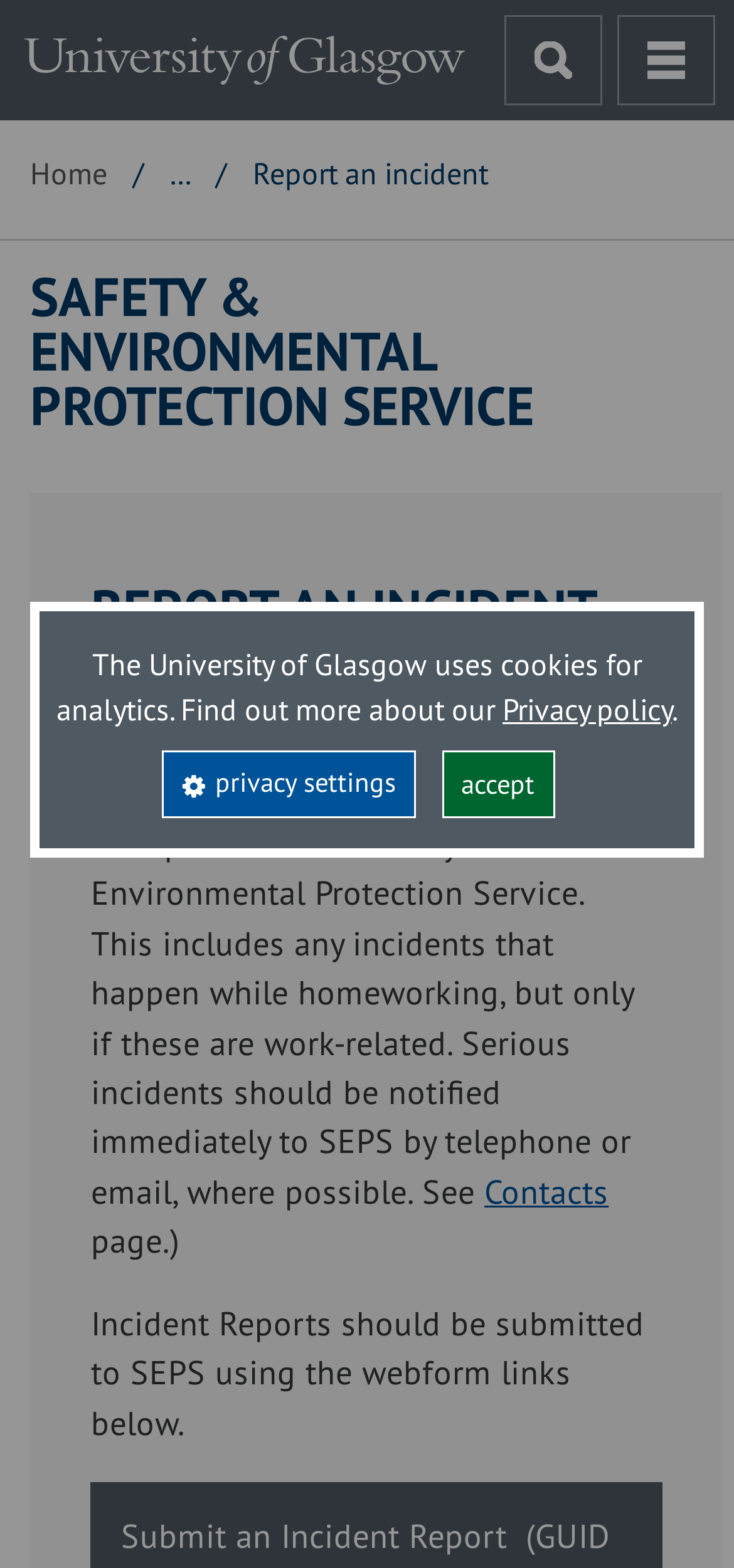Extract the bounding box coordinates for the HTML element that matches this description: "Home". The coordinates should be four float numbers between 0 and 1, i.e., [left, top, right, bottom].

[0.041, 0.098, 0.146, 0.122]